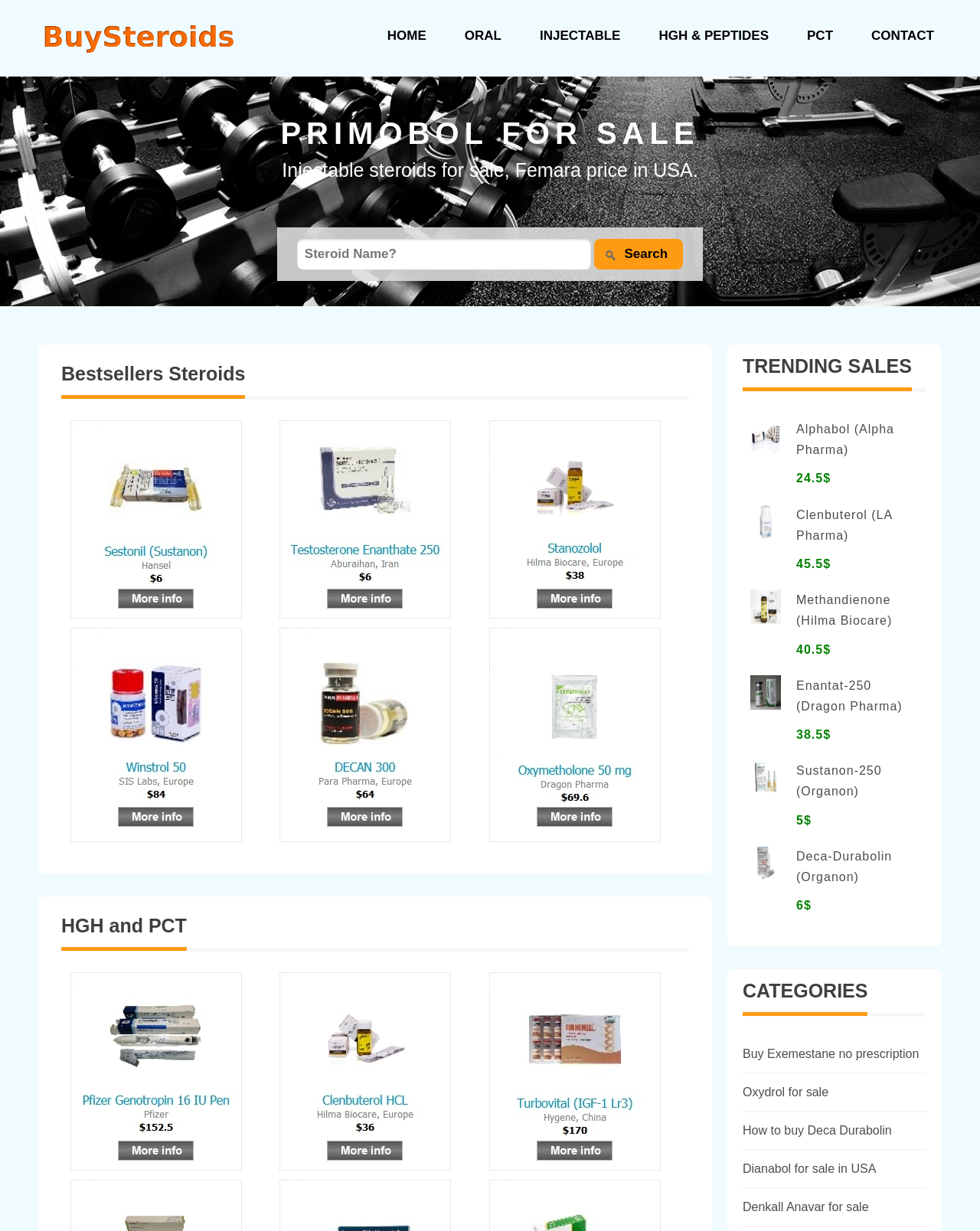Craft a detailed narrative of the webpage's structure and content.

This webpage appears to be an online store selling anabolic steroids and related products. At the top, there is a logo with a link and an image, followed by a navigation menu with links to different sections of the website, including "HOME", "ORAL", "INJECTABLE", "HGH & PEPTIDES", "PCT", and "CONTACT".

Below the navigation menu, there is a heading "PRIMOBOL FOR SALE" in a prominent font size. Underneath, there is a brief description of injectable steroids for sale, along with a search bar where users can input a steroid name and a "Search" button.

On the left side of the page, there are three sections: "Bestsellers Steroids", "HGH and PCT", and "CATEGORIES". Each section contains multiple links with images, which appear to be product listings or categories.

On the right side of the page, there is a section titled "TRENDING SALES" with multiple product listings, each featuring an image, a product name, and a price. The products listed include Alphabol, Clenbuterol, Methandienone, Enantat-250, Sustanon-250, and Deca-Durabolin, with prices ranging from $6 to $45.5.

Overall, the webpage is densely packed with product listings, categories, and navigation links, suggesting that it is an e-commerce website focused on selling anabolic steroids and related products.